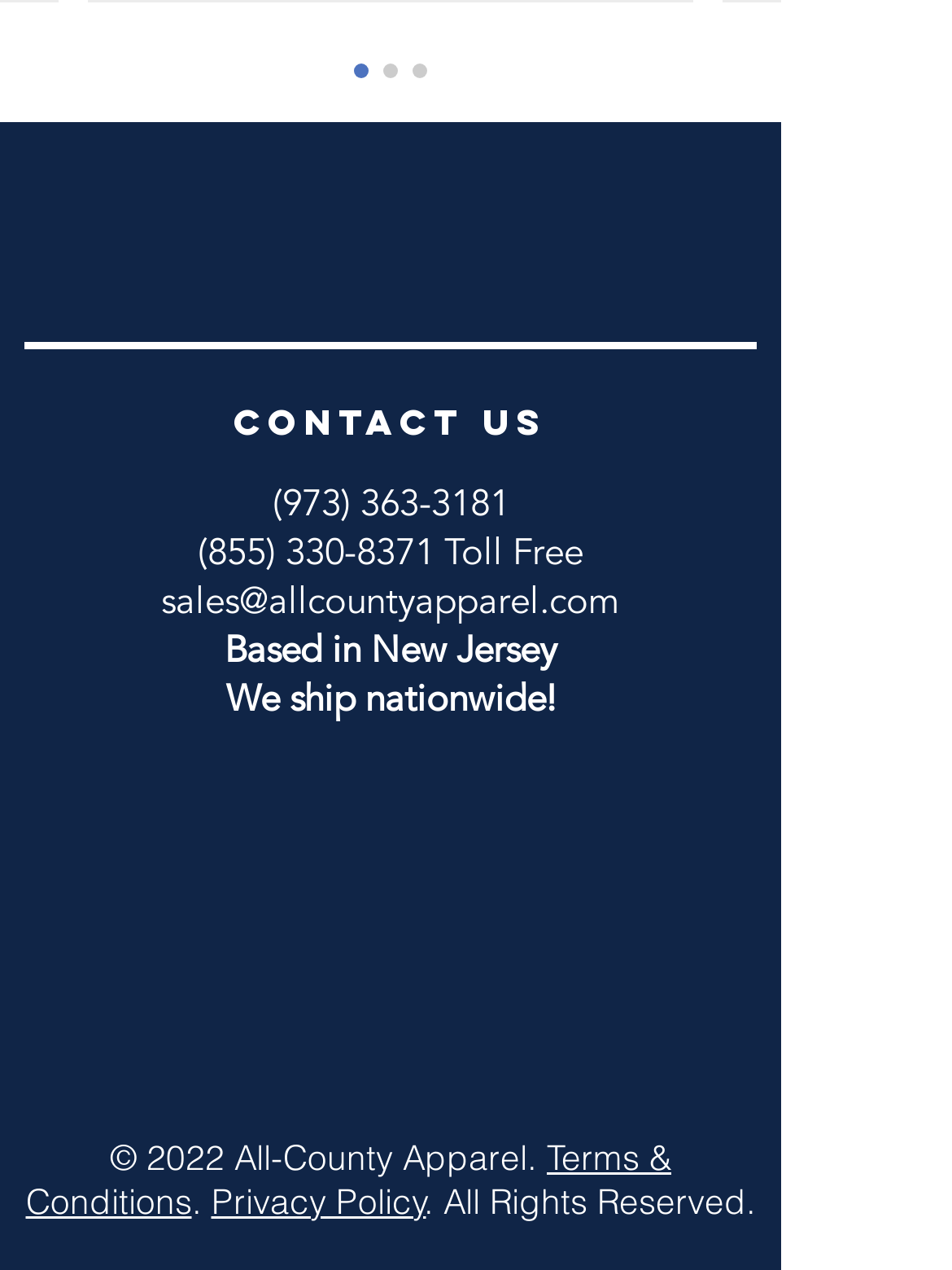Highlight the bounding box coordinates of the element you need to click to perform the following instruction: "send an email to sales."

[0.169, 0.453, 0.651, 0.492]